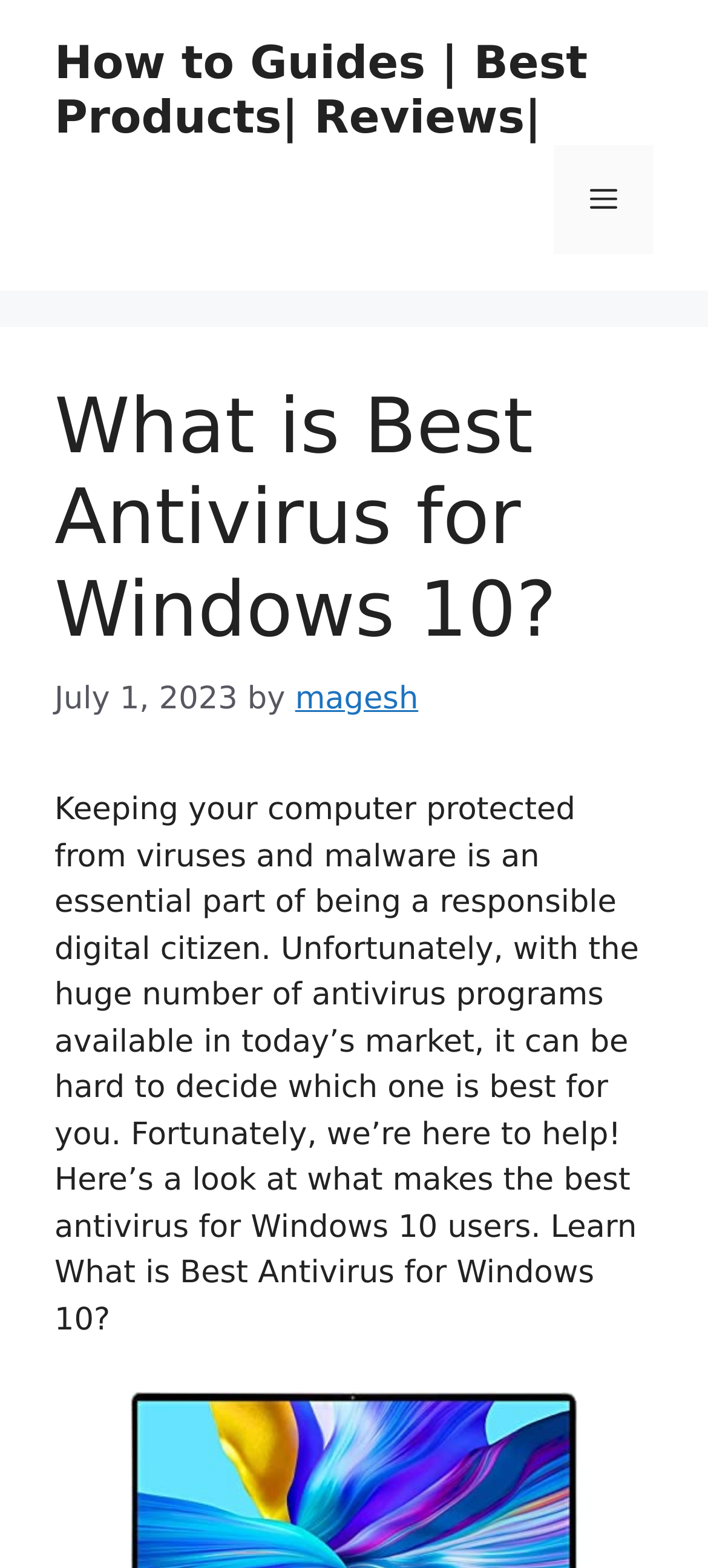Convey a detailed summary of the webpage, mentioning all key elements.

The webpage is about finding the best antivirus for Windows 10 users. At the top of the page, there is a banner with the site's name, followed by a navigation menu on the right side, which can be toggled by a button labeled "Menu". Below the banner, there is a heading that reads "What is Best Antivirus for Windows 10?" with a timestamp "July 1, 2023" and the author's name "magesh" next to it.

The main content of the page is a paragraph that explains the importance of protecting one's computer from viruses and malware, and how difficult it can be to choose the right antivirus program. The text then introduces the purpose of the page, which is to help users decide on the best antivirus for Windows 10.

There are no images on the page. The layout is simple, with a clear hierarchy of elements, making it easy to navigate.